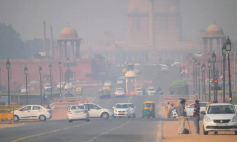Answer the question briefly using a single word or phrase: 
What is the concern hinted at by the smog in the background?

Environmental concerns